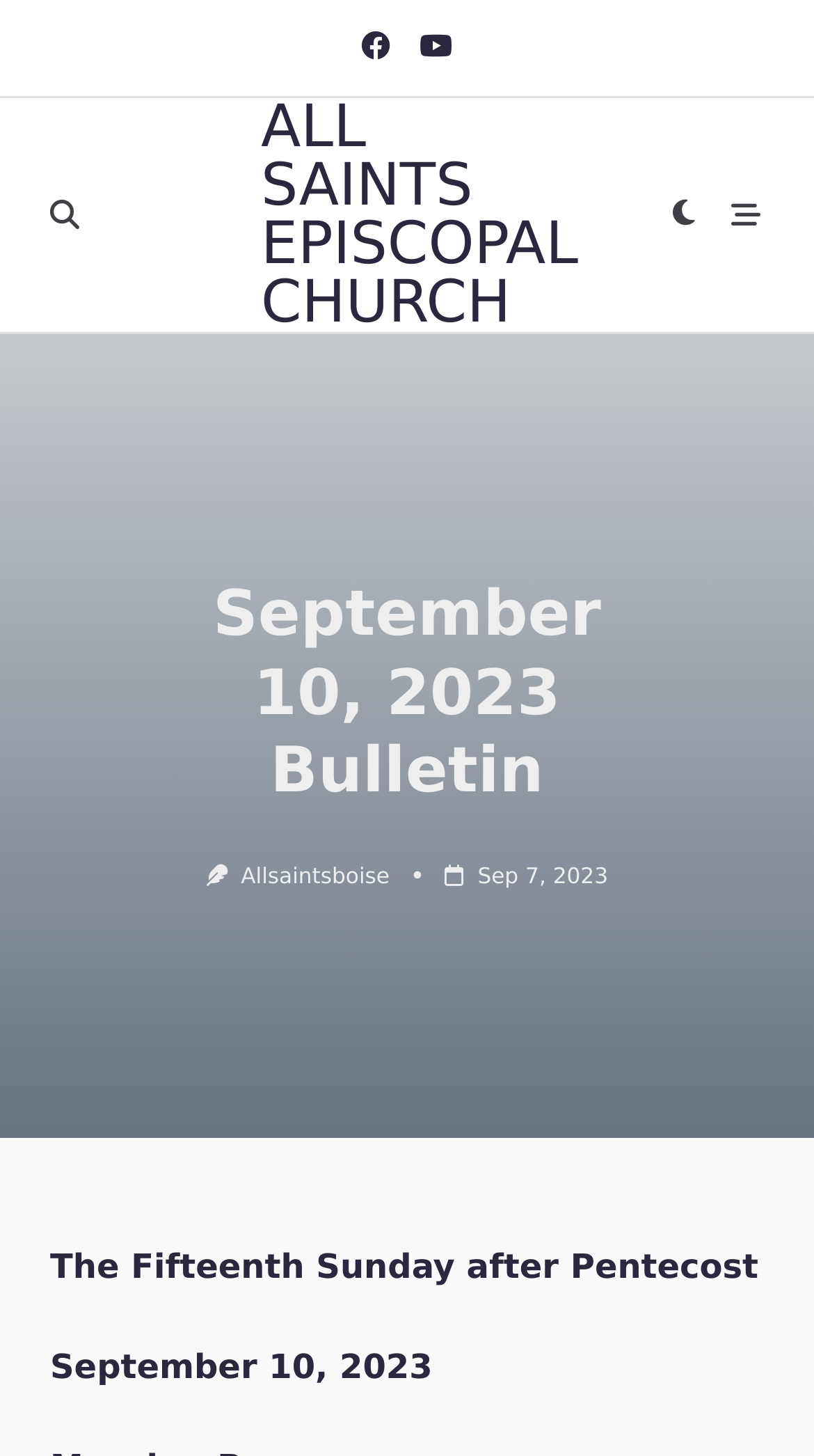Determine the bounding box for the described HTML element: "All Saints Episcopal Church". Ensure the coordinates are four float numbers between 0 and 1 in the format [left, top, right, bottom].

[0.32, 0.063, 0.71, 0.231]